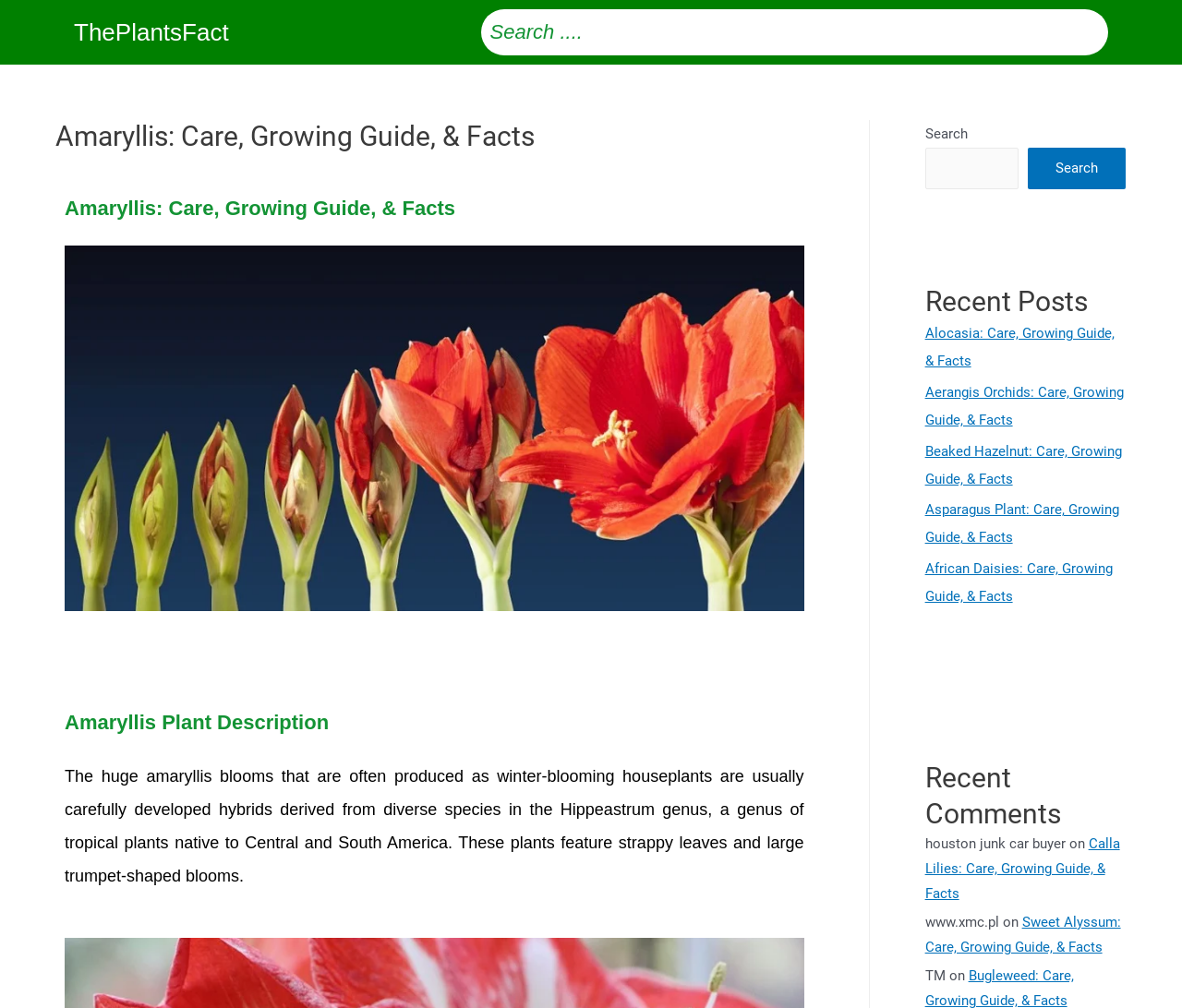Answer the following in one word or a short phrase: 
What is the purpose of the search box?

To search the website